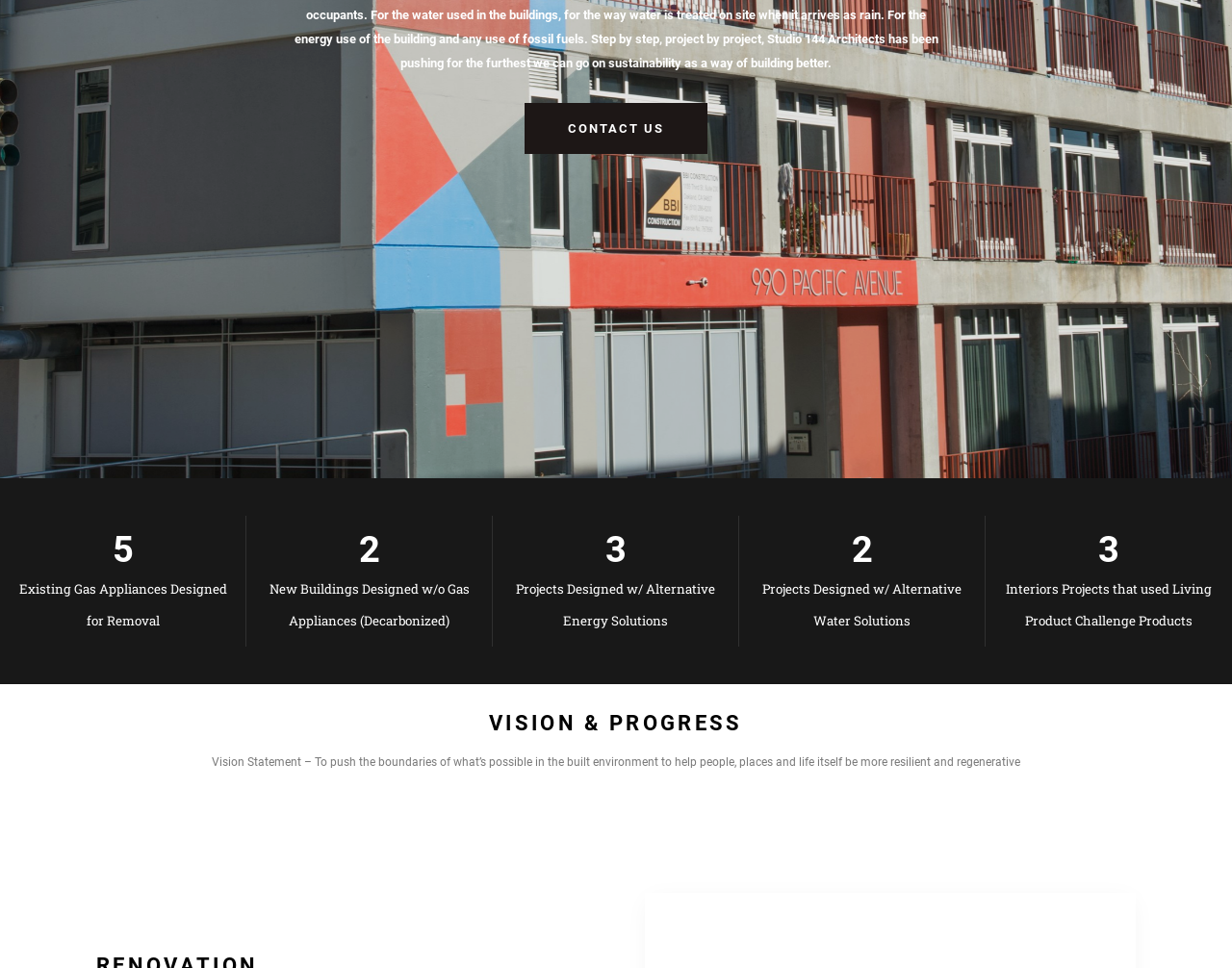From the given element description: "Contact us", find the bounding box for the UI element. Provide the coordinates as four float numbers between 0 and 1, in the order [left, top, right, bottom].

[0.426, 0.106, 0.574, 0.159]